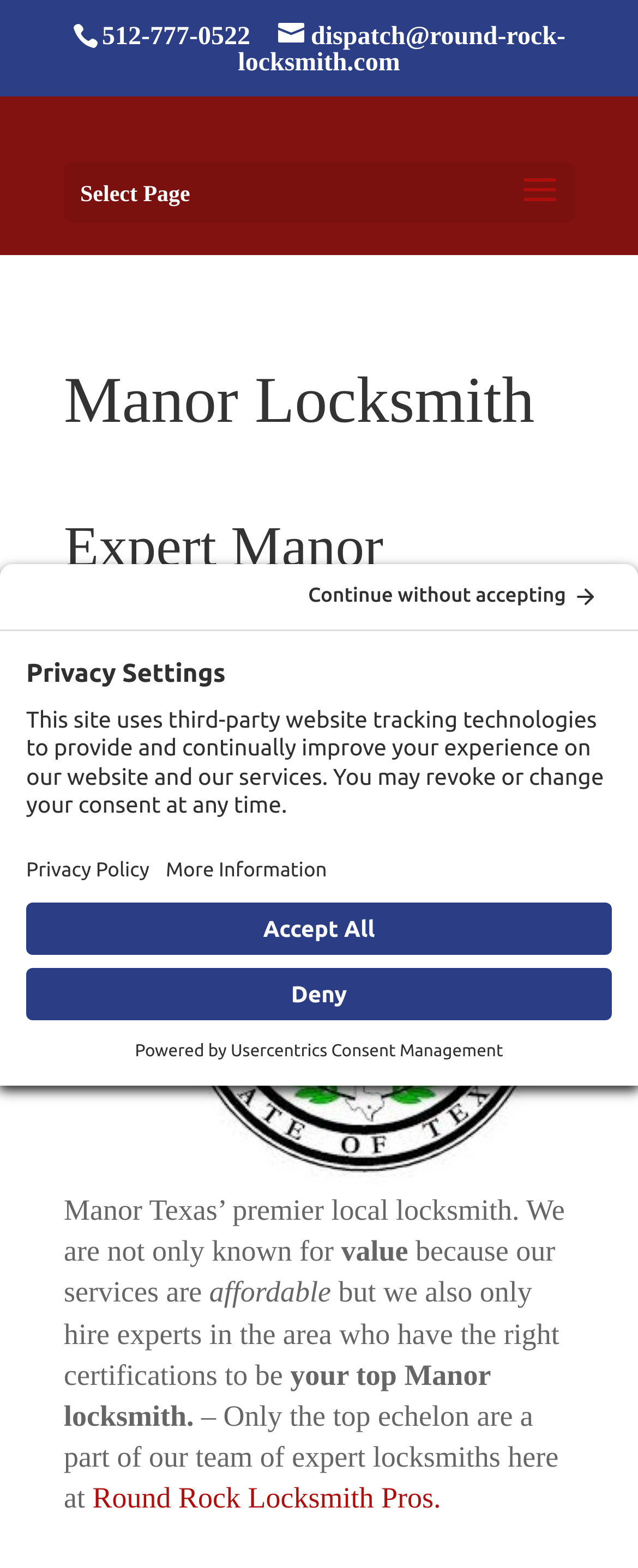Respond with a single word or phrase to the following question: What is the name of the locksmith service?

Manor Locksmith